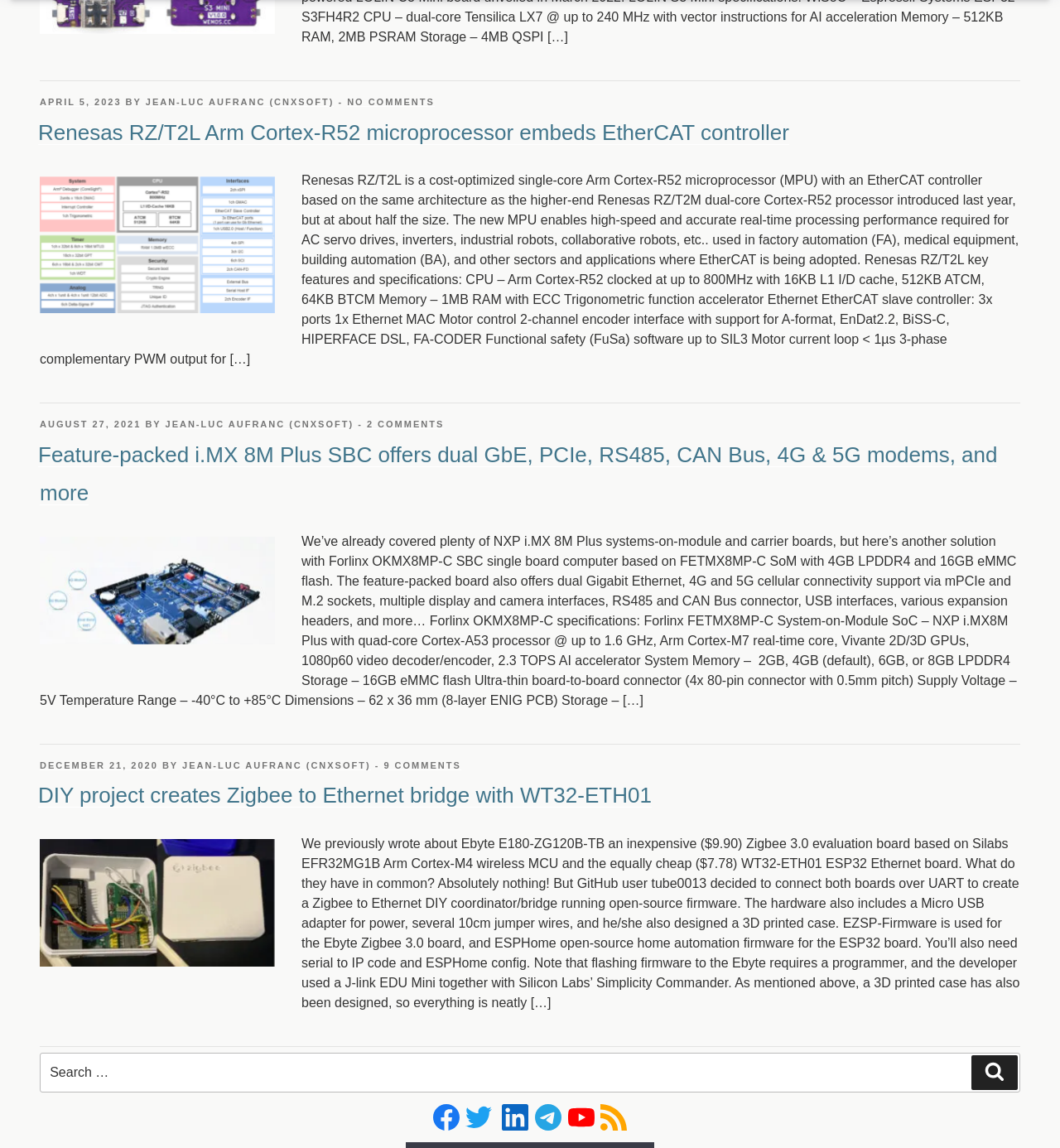What is the date of the third article?
Please ensure your answer is as detailed and informative as possible.

I found the date of the third article by looking at the link element with the text 'DECEMBER 21, 2020' which is a child of the third article element.